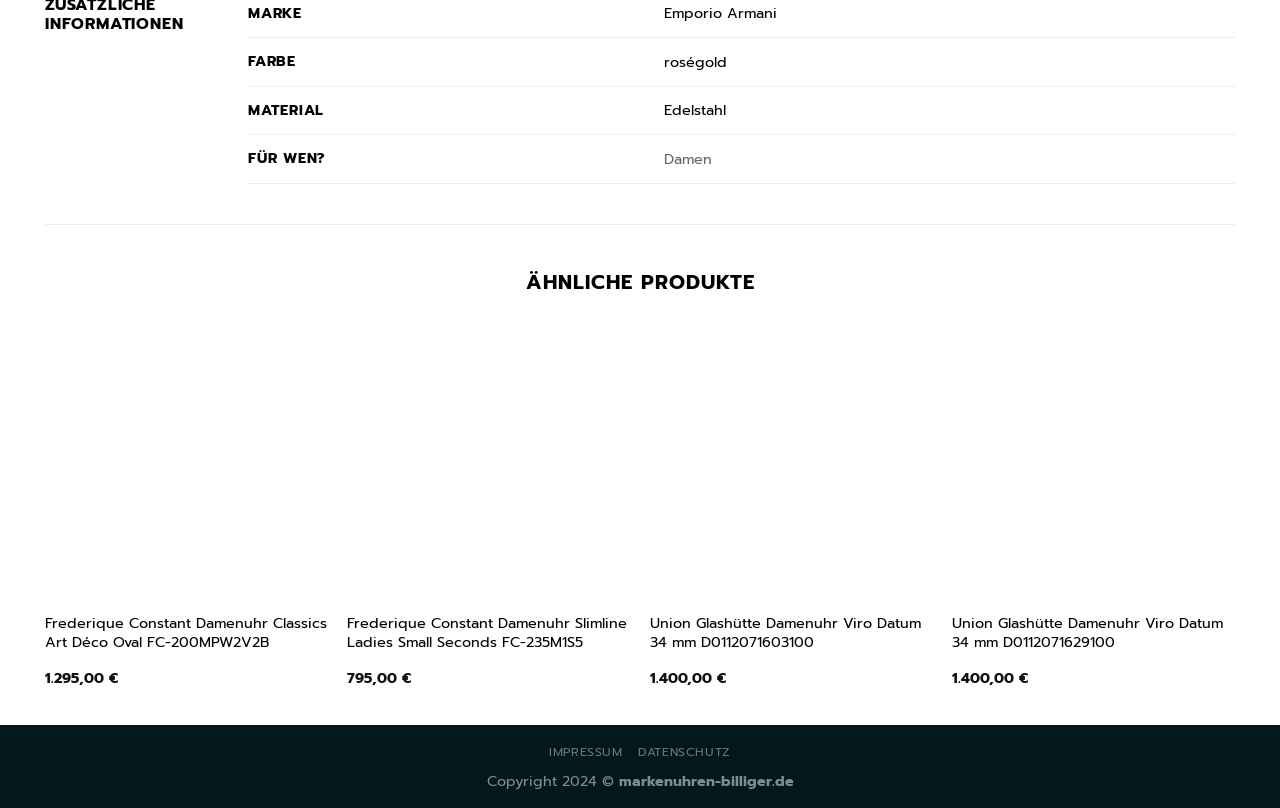What is the target audience of the third watch?
Based on the screenshot, give a detailed explanation to answer the question.

The third row of the table has a rowheader 'FÜR WEN?' and a gridcell 'Damen', which suggests that the target audience of the third watch is Damen, or women.